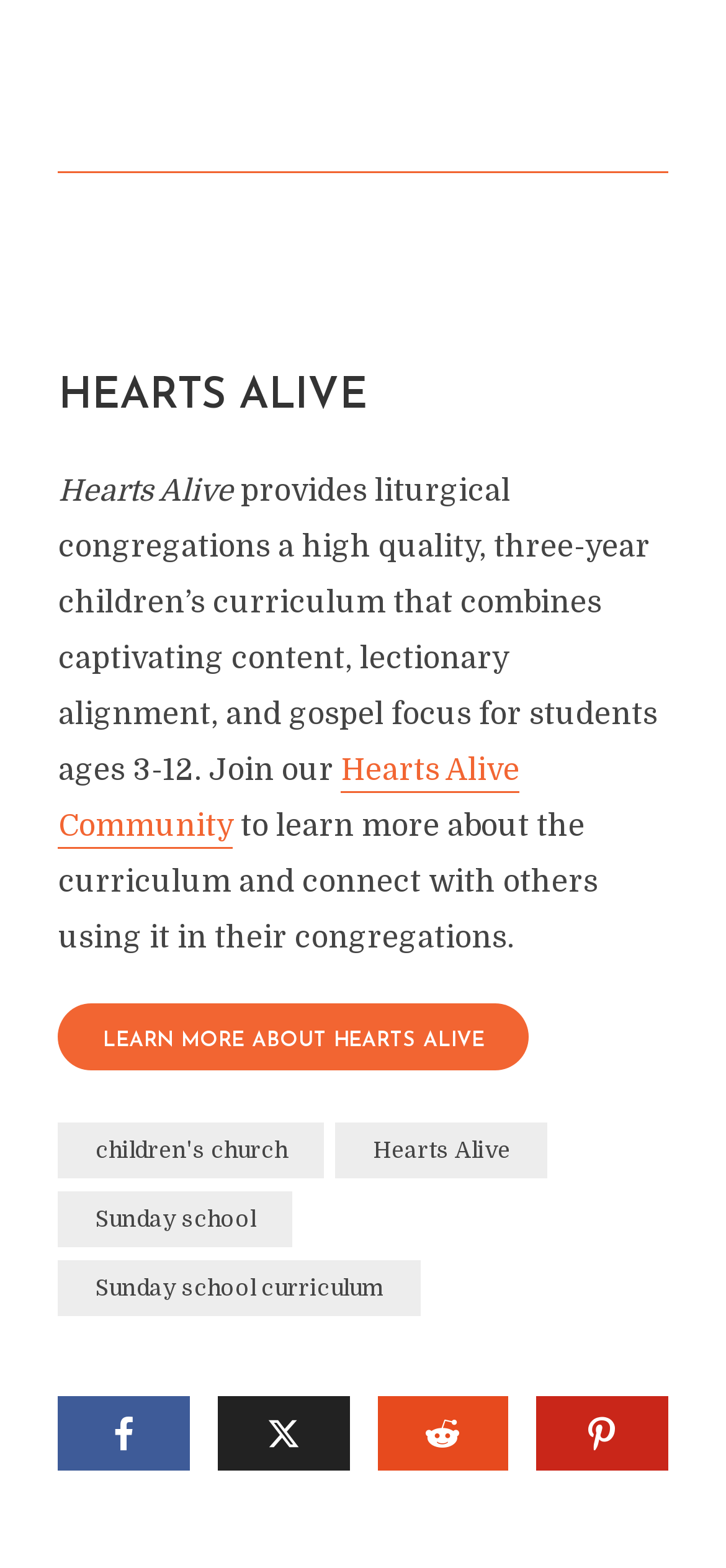Determine the bounding box coordinates for the HTML element described here: "LEARN MORE about Hearts Alive".

[0.08, 0.64, 0.729, 0.683]